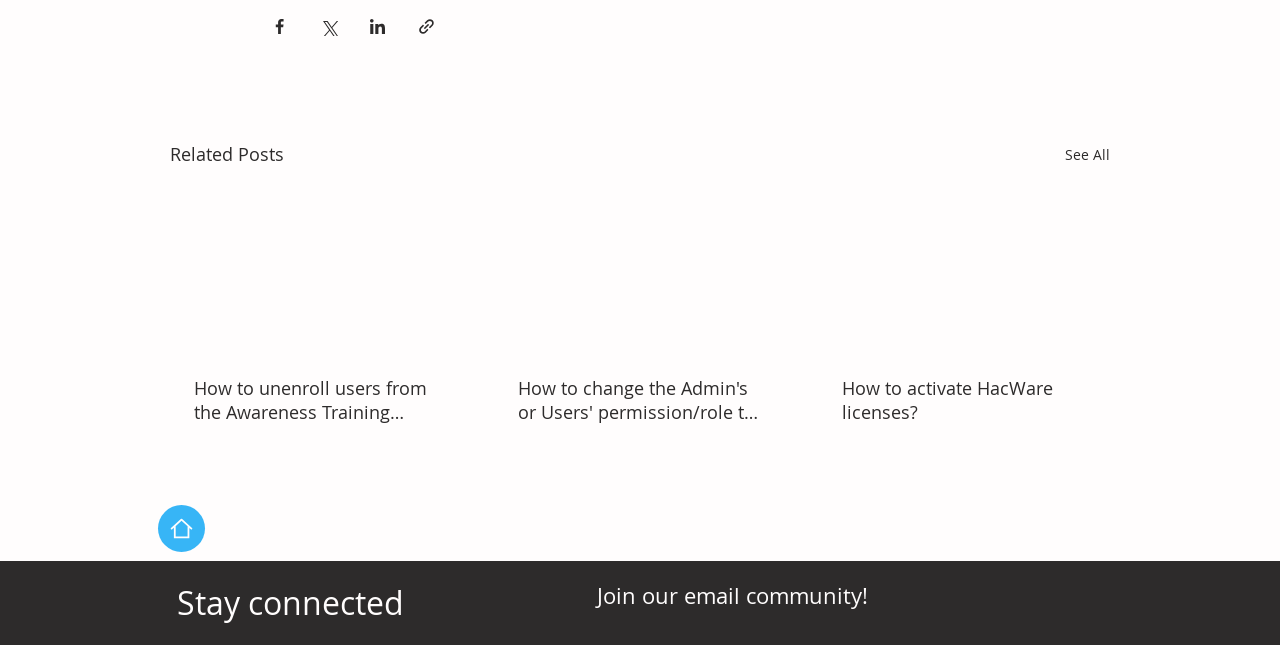What is the link at the bottom left?
Please provide a single word or phrase based on the screenshot.

Home